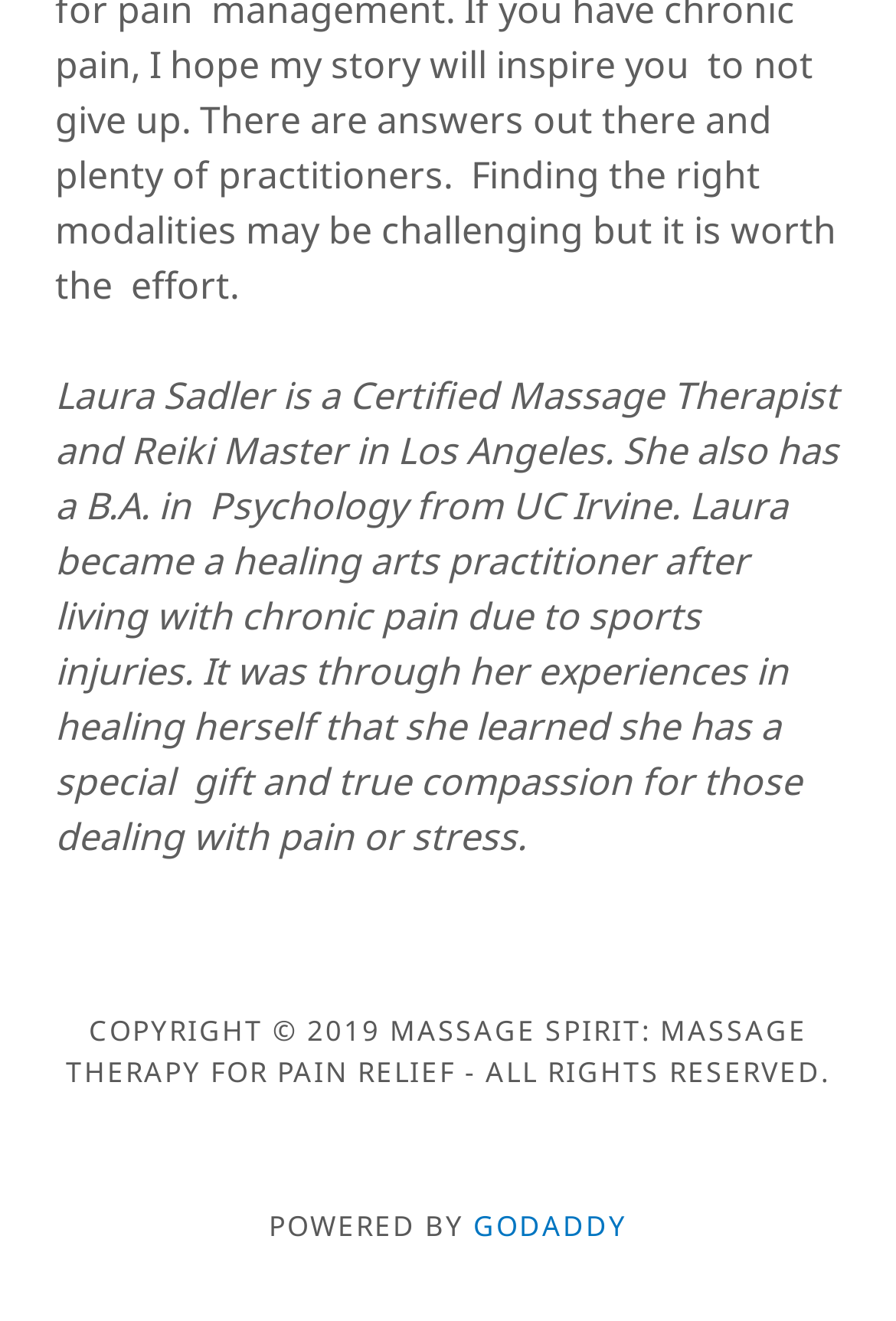Please determine the bounding box coordinates, formatted as (top-left x, top-left y, bottom-right x, bottom-right y), with all values as floating point numbers between 0 and 1. Identify the bounding box of the region described as: GoDaddy

[0.528, 0.913, 0.7, 0.943]